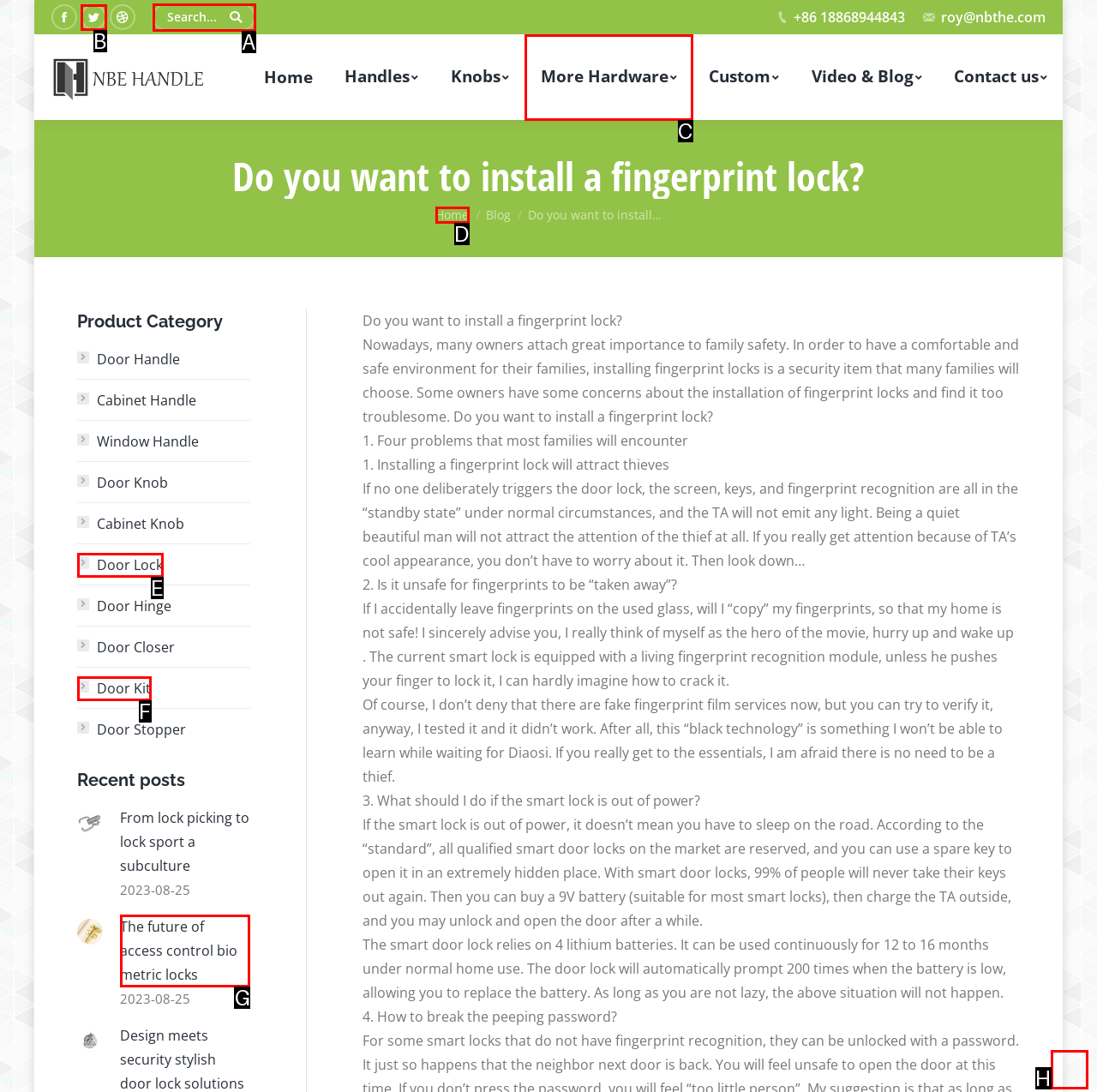To complete the instruction: Go to the top of the page, which HTML element should be clicked?
Respond with the option's letter from the provided choices.

H